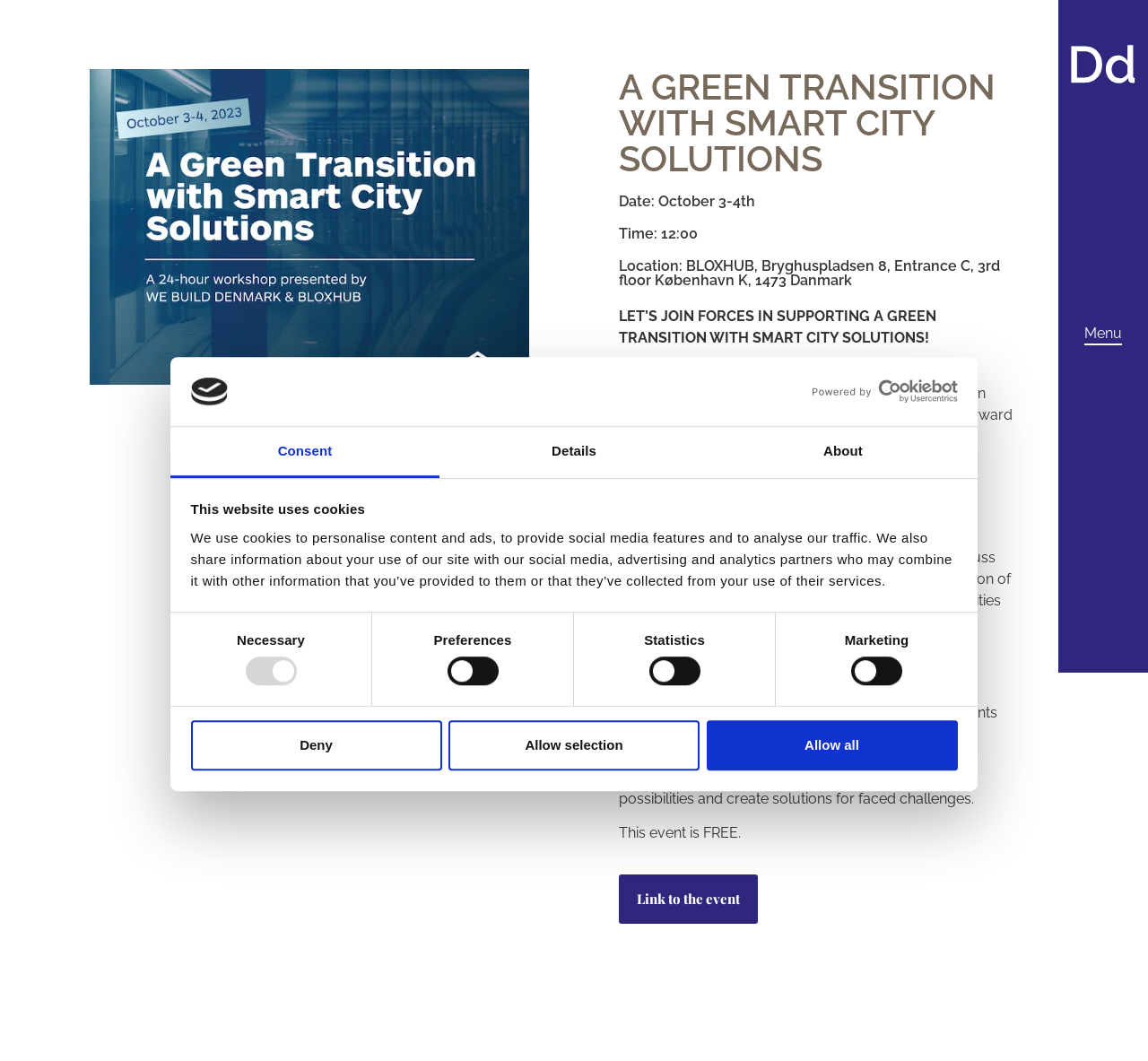Please identify the bounding box coordinates of the clickable element to fulfill the following instruction: "Click the logo". The coordinates should be four float numbers between 0 and 1, i.e., [left, top, right, bottom].

[0.166, 0.356, 0.199, 0.383]